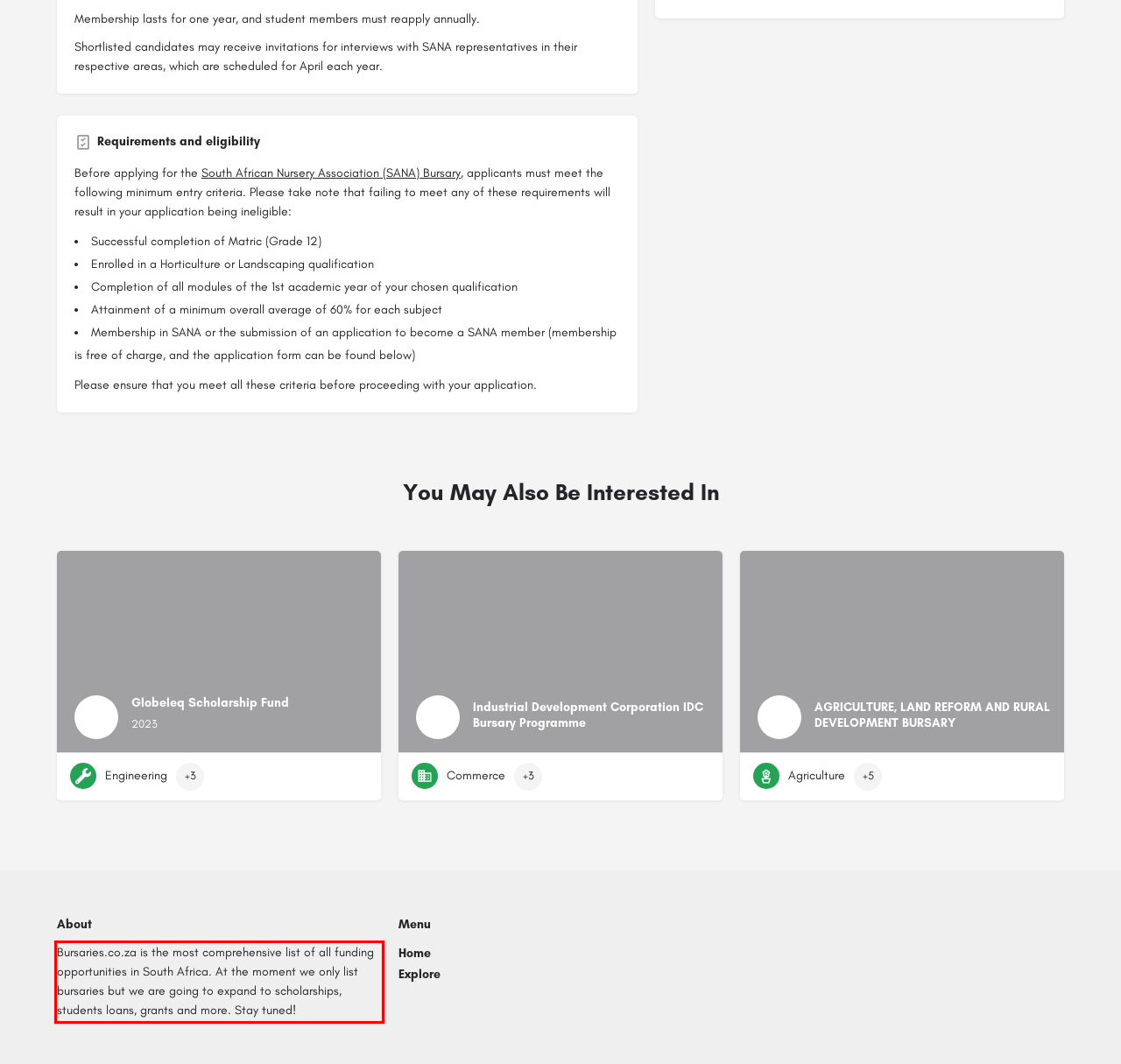Please recognize and transcribe the text located inside the red bounding box in the webpage image.

Bursaries.co.za is the most comprehensive list of all funding opportunities in South Africa. At the moment we only list bursaries but we are going to expand to scholarships, students loans, grants and more. Stay tuned!